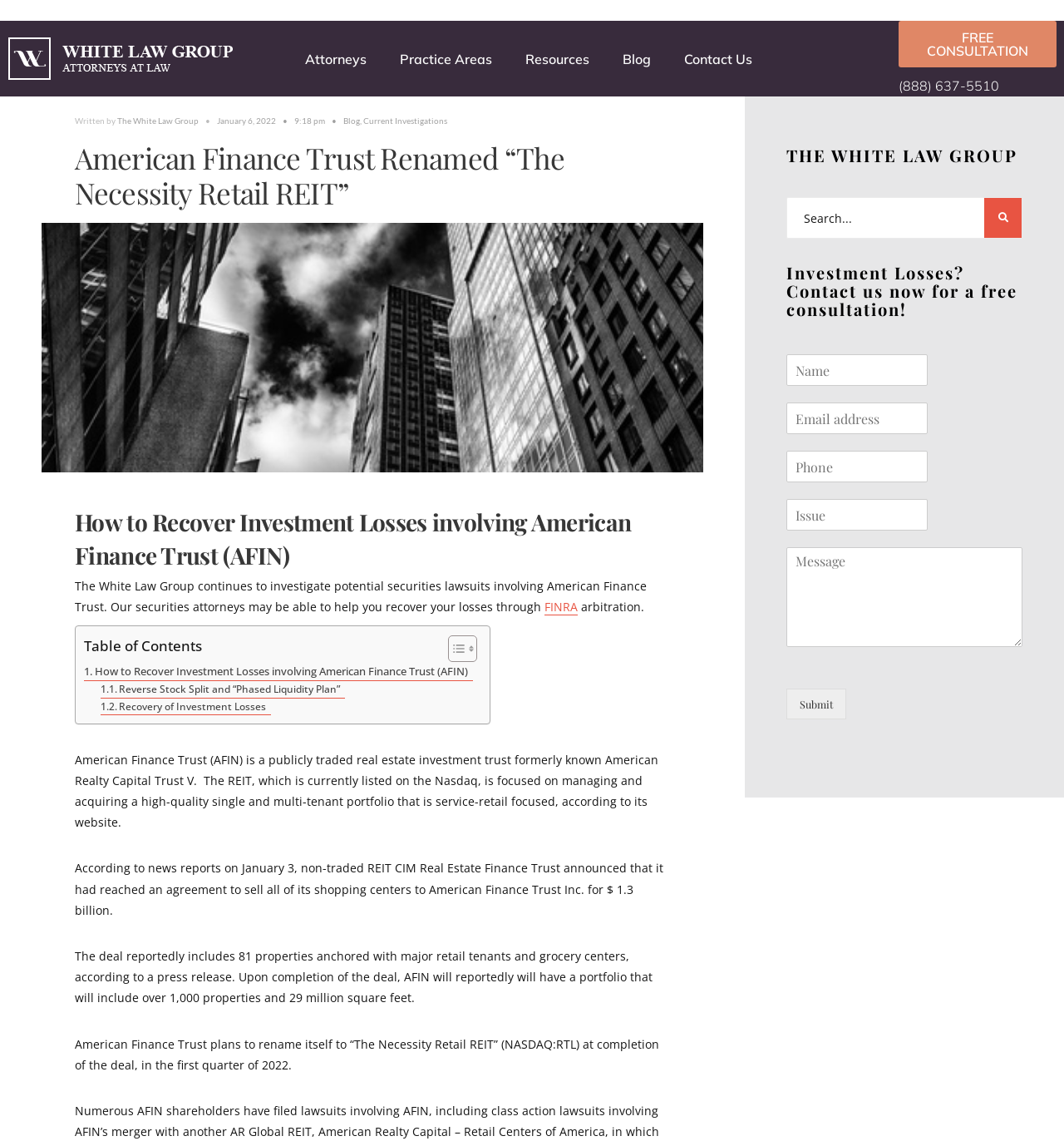Please find the bounding box for the UI element described by: "parent_node: Name * name="wpforms[fields][0]" placeholder="Name"".

[0.739, 0.311, 0.872, 0.338]